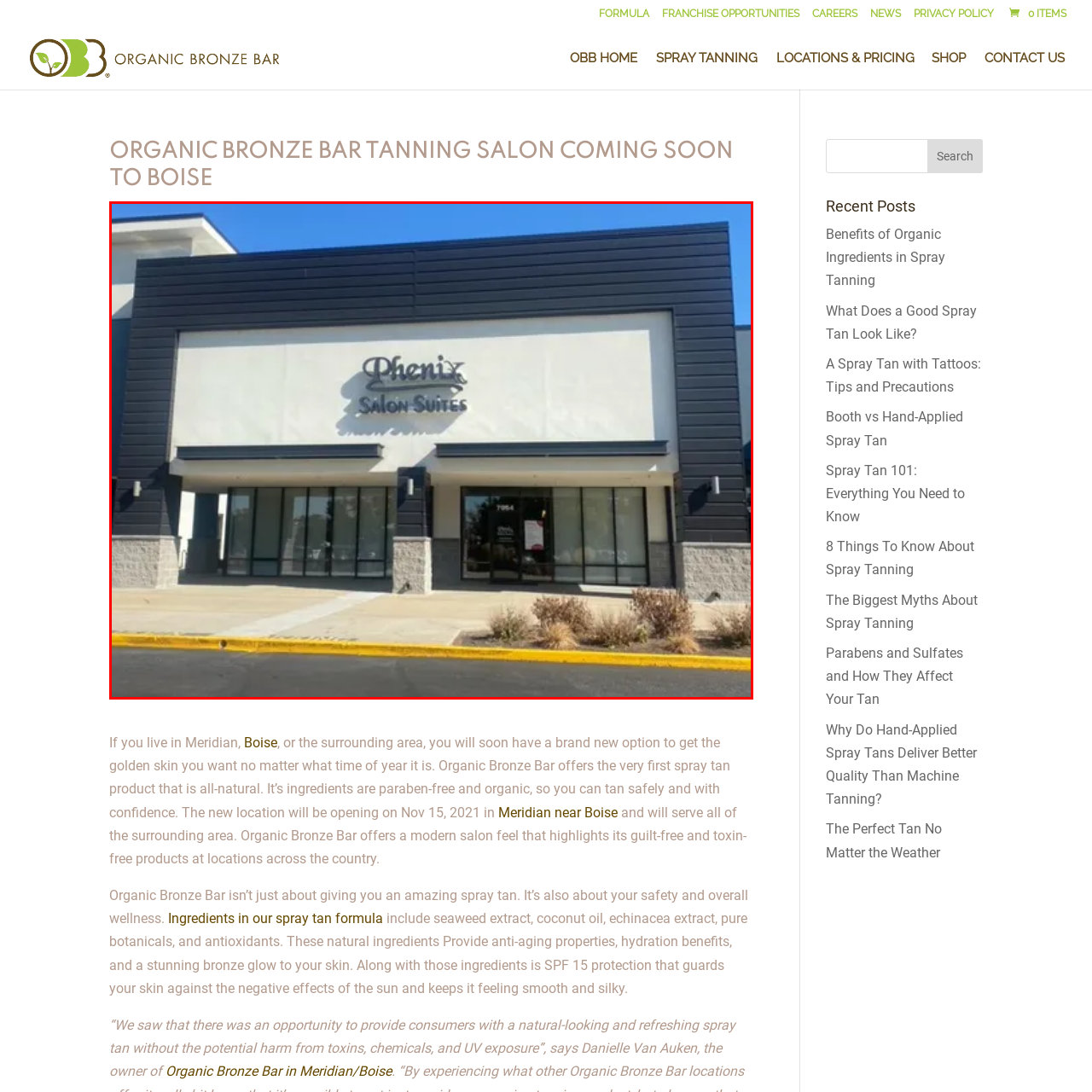Offer a complete and descriptive caption for the image marked by the red box.

The image depicts the front exterior of the Phenix Salon Suites, a stylish and modern space showcasing a clean design. The building features a striking dark facade with large glass windows that create an inviting atmosphere. Prominently displayed above the entrance is the elegant sign that reads “Phenix Salon Suites,” which reflects the brand’s commitment to providing luxurious salon experiences. The entrance is flanked by two light fixtures, enhancing the building’s contemporary aesthetic. A well-maintained sidewalk leads up to the door, highlighted by a strip of cheerful yellow curbing. The surroundings include sparse landscaping, contributing to a neat and polished look, indicative of a thriving salon environment. This location is likely to serve as a new option for beauty and wellness services in the Boise area, aligning with the upcoming Organic Bronze Bar tanning salon mentioned nearby.